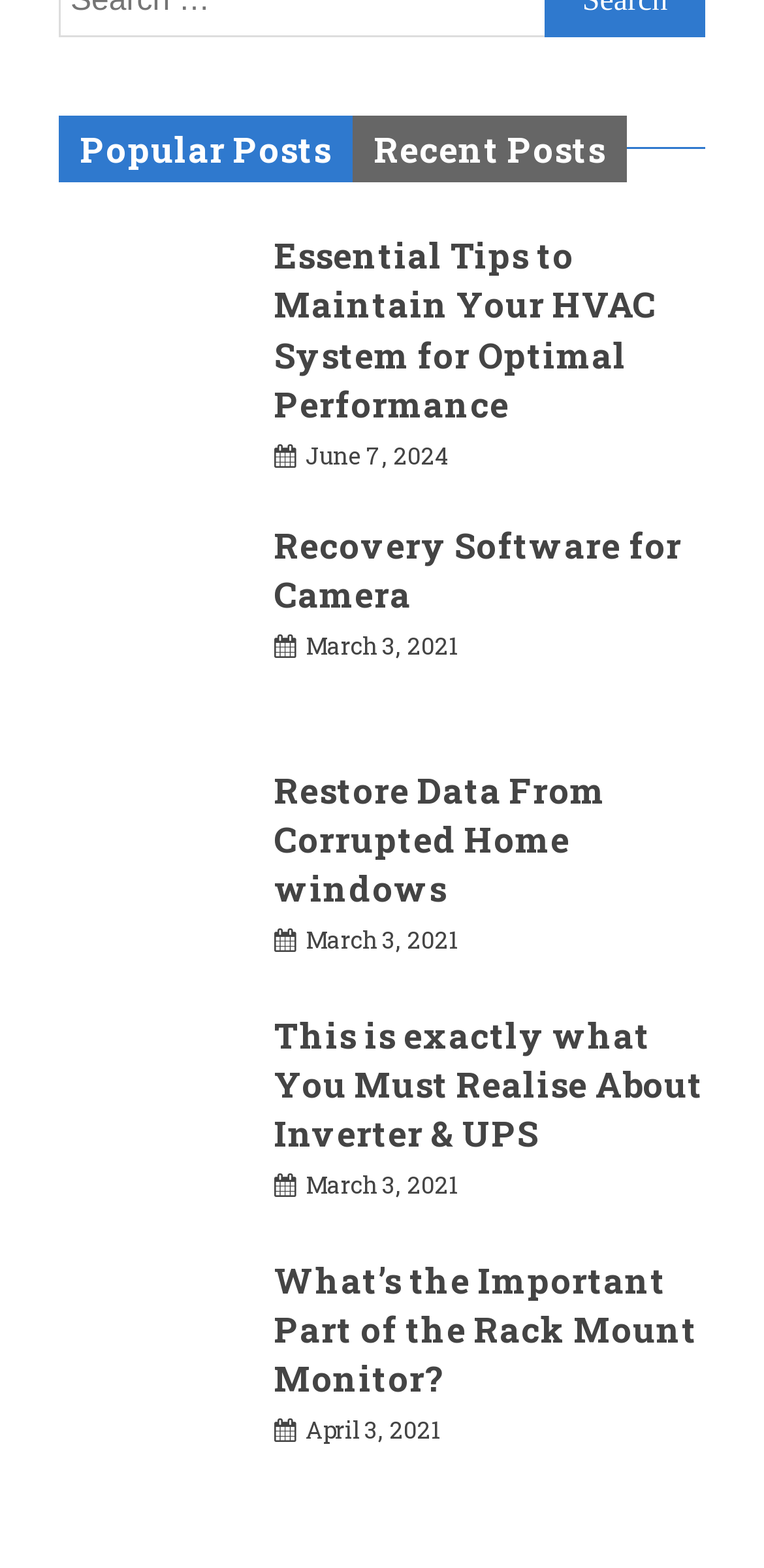What is the category of the posts?
Please give a detailed and thorough answer to the question, covering all relevant points.

The category of the posts can be inferred by looking at the titles of the posts. The titles mention topics such as HVAC systems, camera recovery software, and rack mount monitors, which are all related to technology.